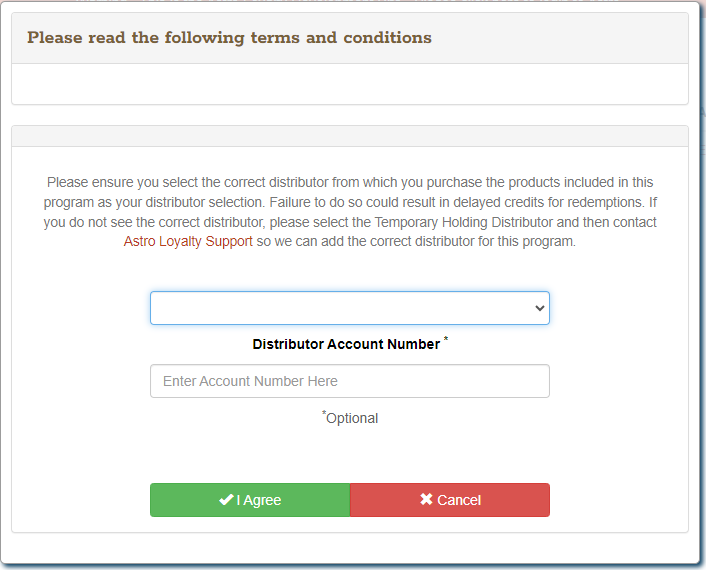Detail every aspect of the image in your description.

This image displays a form titled "Please read the following terms and conditions." The form instructs users to select their distributor carefully to avoid delays in credit redemptions. It includes a dropdown menu for selecting a distributor and an input field labeled "Distributor Account Number *" where users can enter their account number. The asterisk indicates that this field is mandatory. Additionally, two buttons are presented at the bottom: "I Agree," which submits the form, and "Cancel," which allows users to exit the process. This form is likely part of a customer service interface related to a loyalty program.